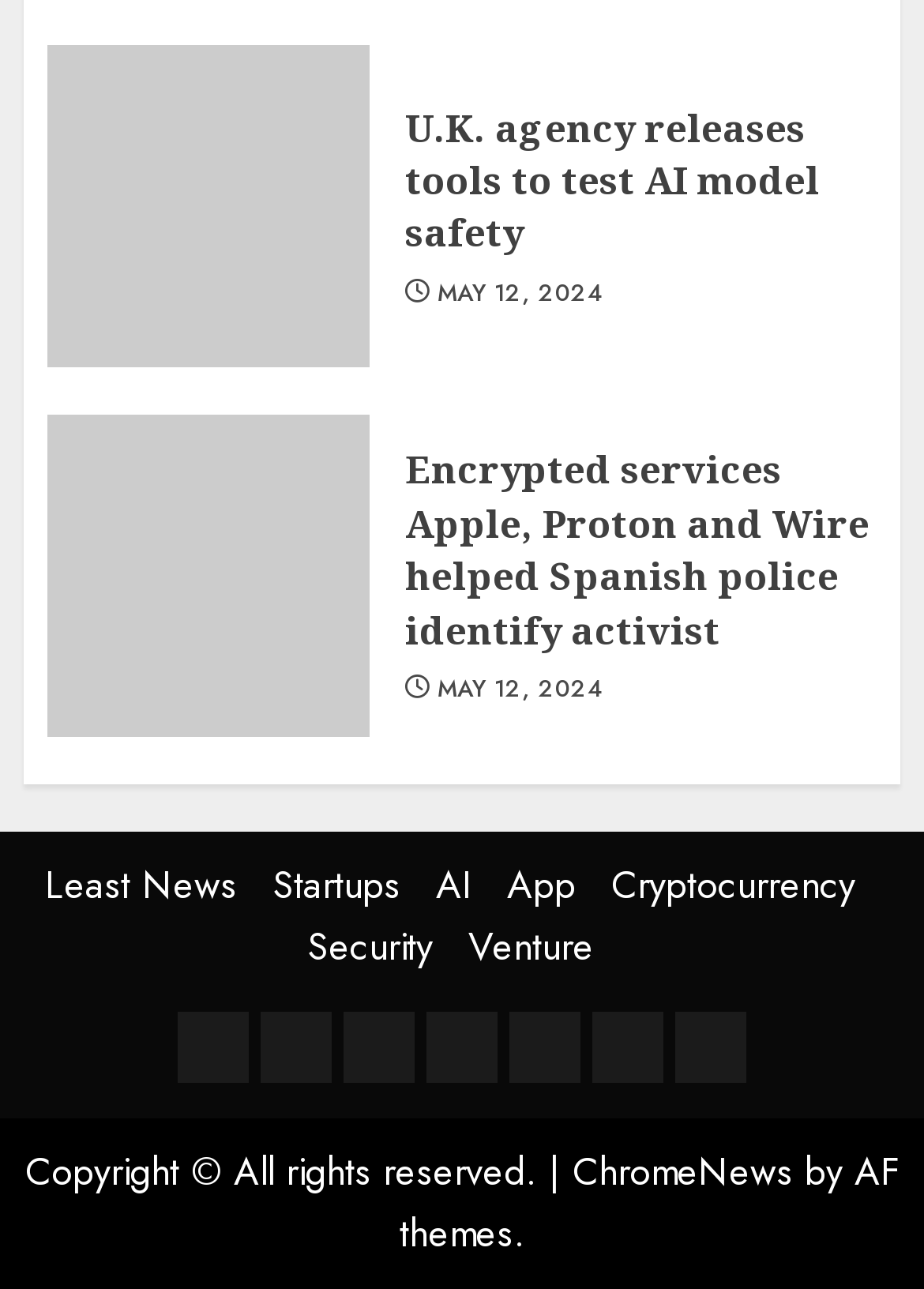Please give a succinct answer using a single word or phrase:
How many news articles are displayed on the webpage?

2